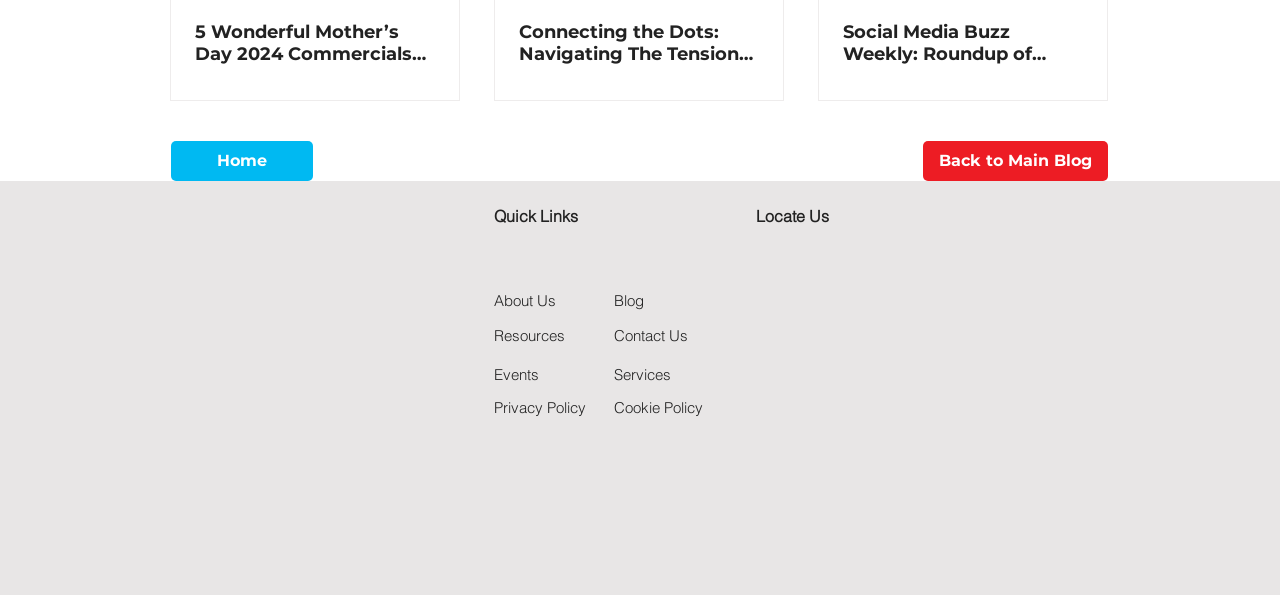What is the copyright year of the webpage?
Please answer using one word or phrase, based on the screenshot.

2022-2023